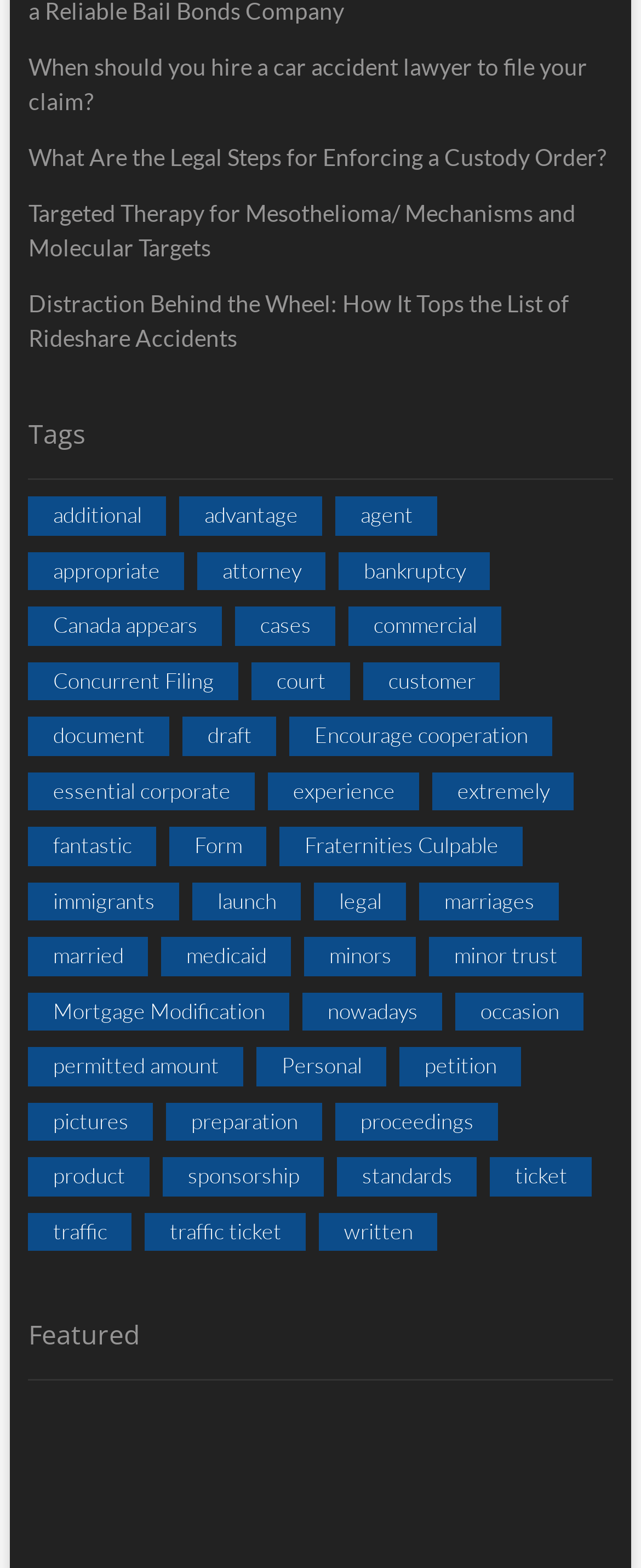Please find the bounding box coordinates of the section that needs to be clicked to achieve this instruction: "Learn about 'traffic ticket'".

[0.765, 0.738, 0.924, 0.763]